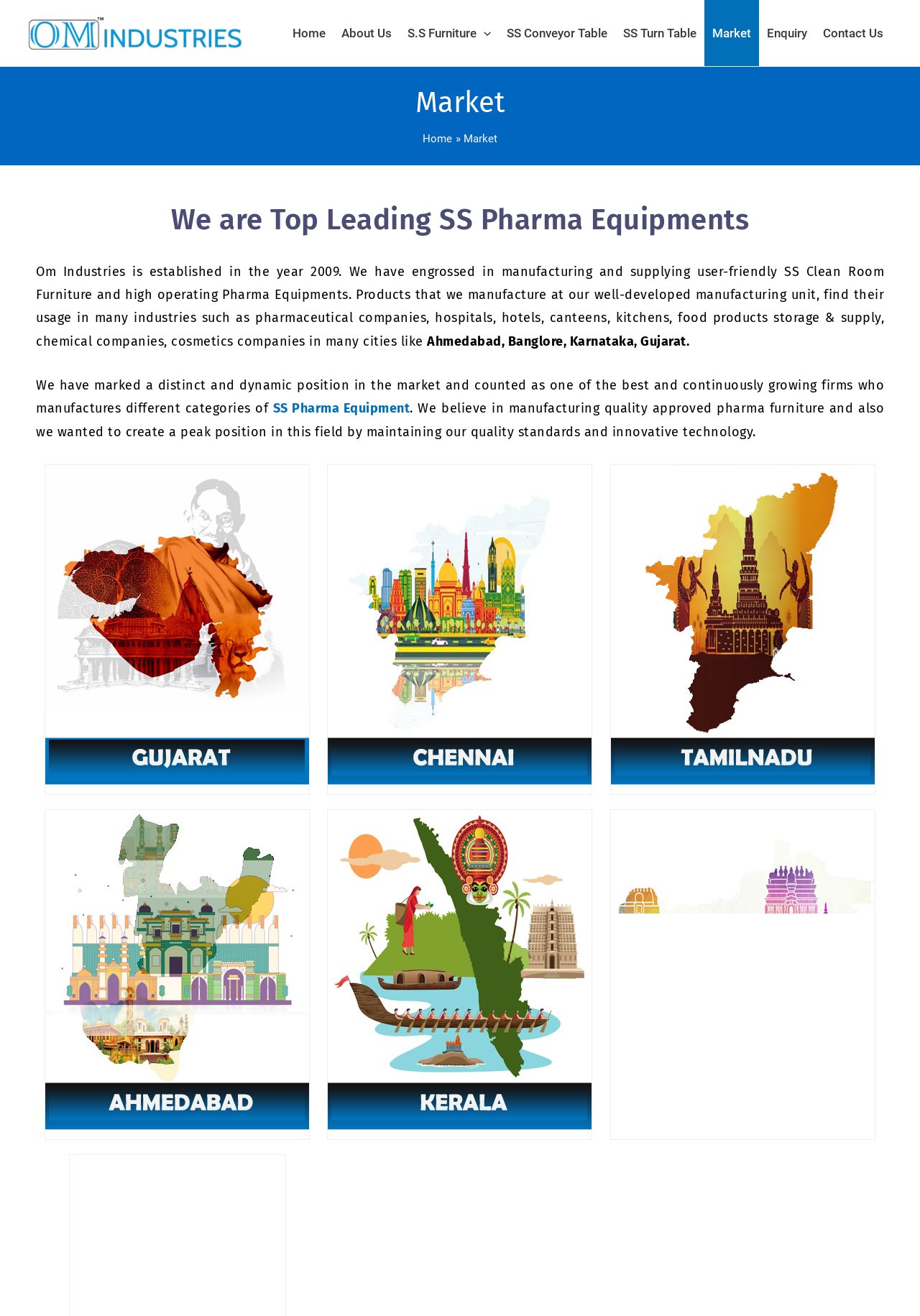Using details from the image, please answer the following question comprehensively:
In which cities does the company operate?

The company operates in several cities, including Ahmedabad, Bangalore, Chennai, Gujarat, Karnataka, Kerala, and Tamilnadu, which are mentioned as links on the webpage with corresponding images.